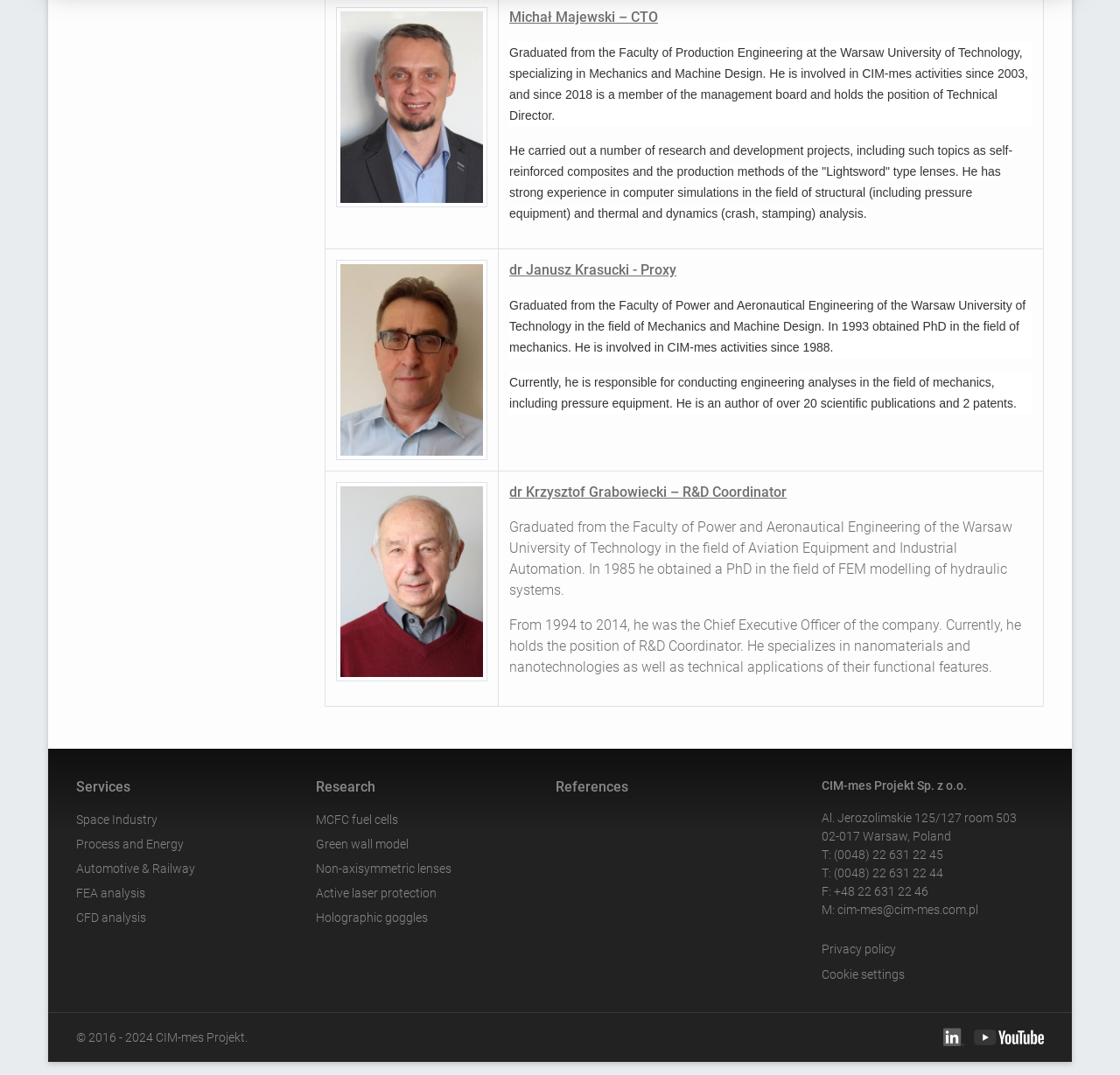Please respond to the question with a concise word or phrase:
How many phone numbers are listed on this webpage?

2